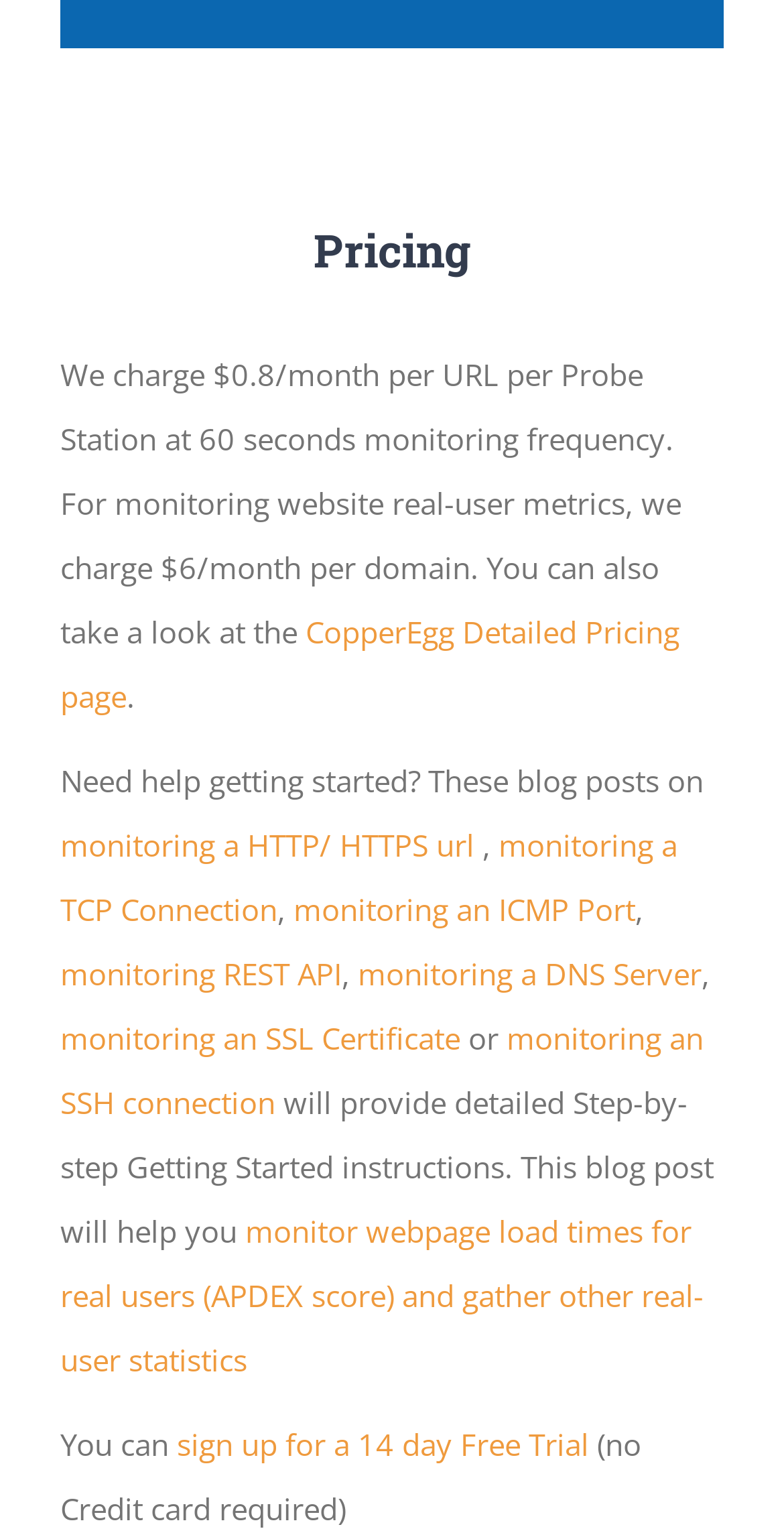What is the monitoring frequency?
Refer to the image and provide a one-word or short phrase answer.

60 seconds